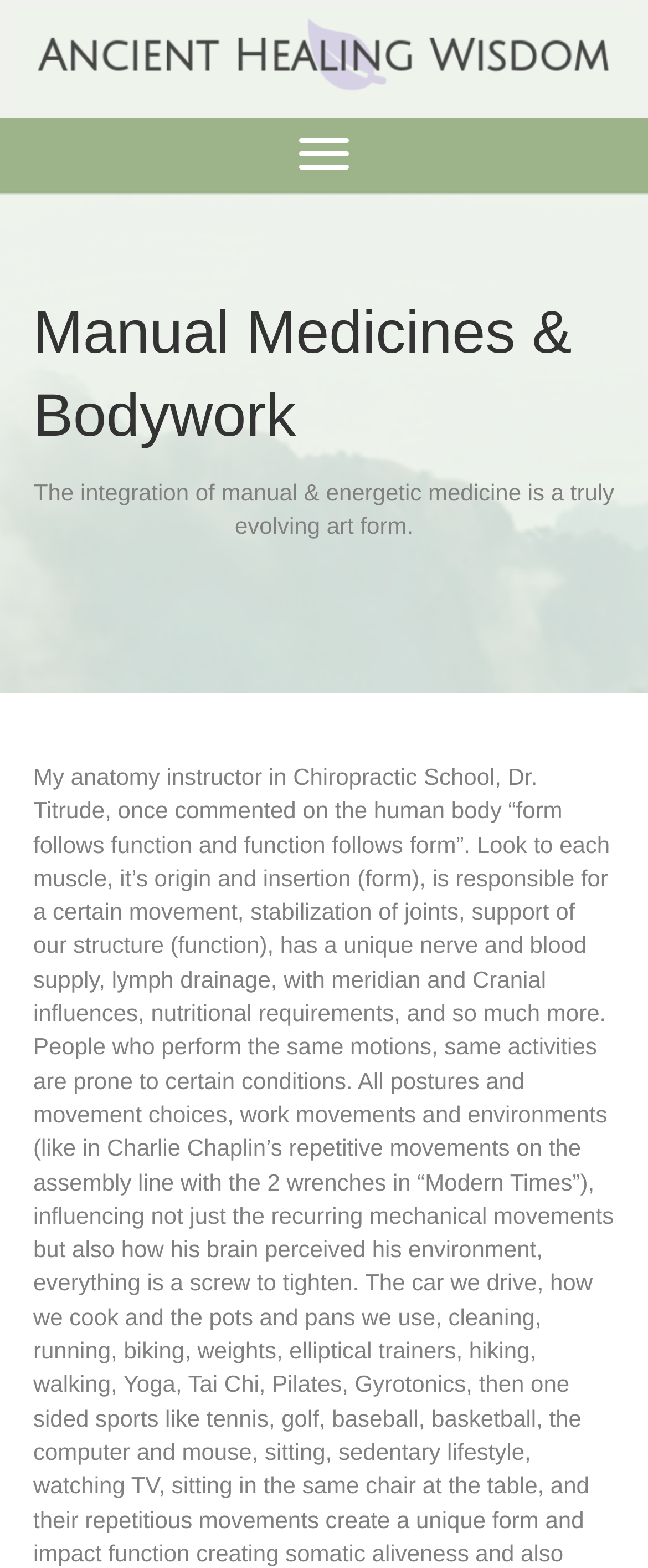Could you identify the text that serves as the heading for this webpage?

Manual Medicines & Bodywork